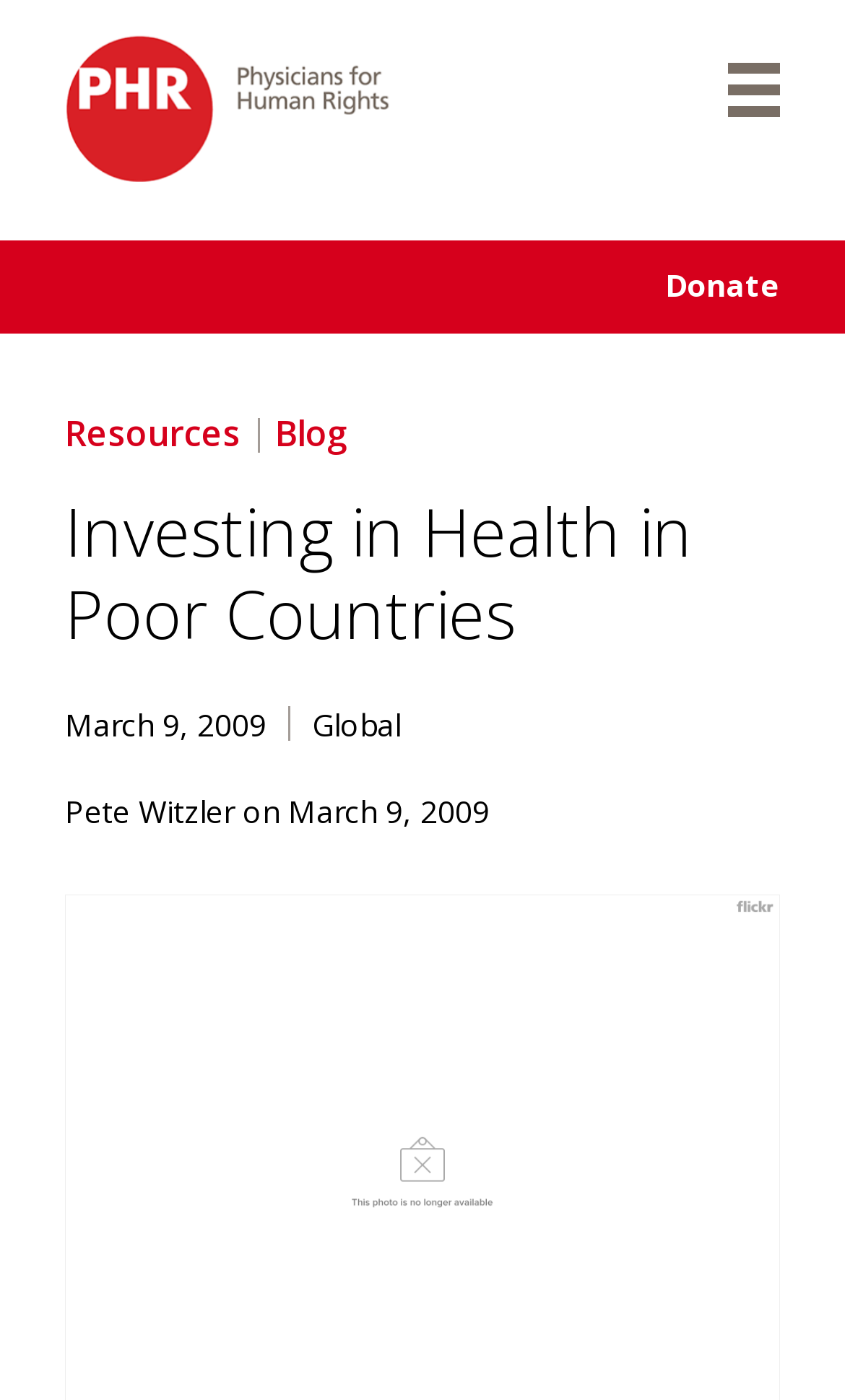What is the name of the organization?
Using the screenshot, give a one-word or short phrase answer.

Physicians for Human Rights